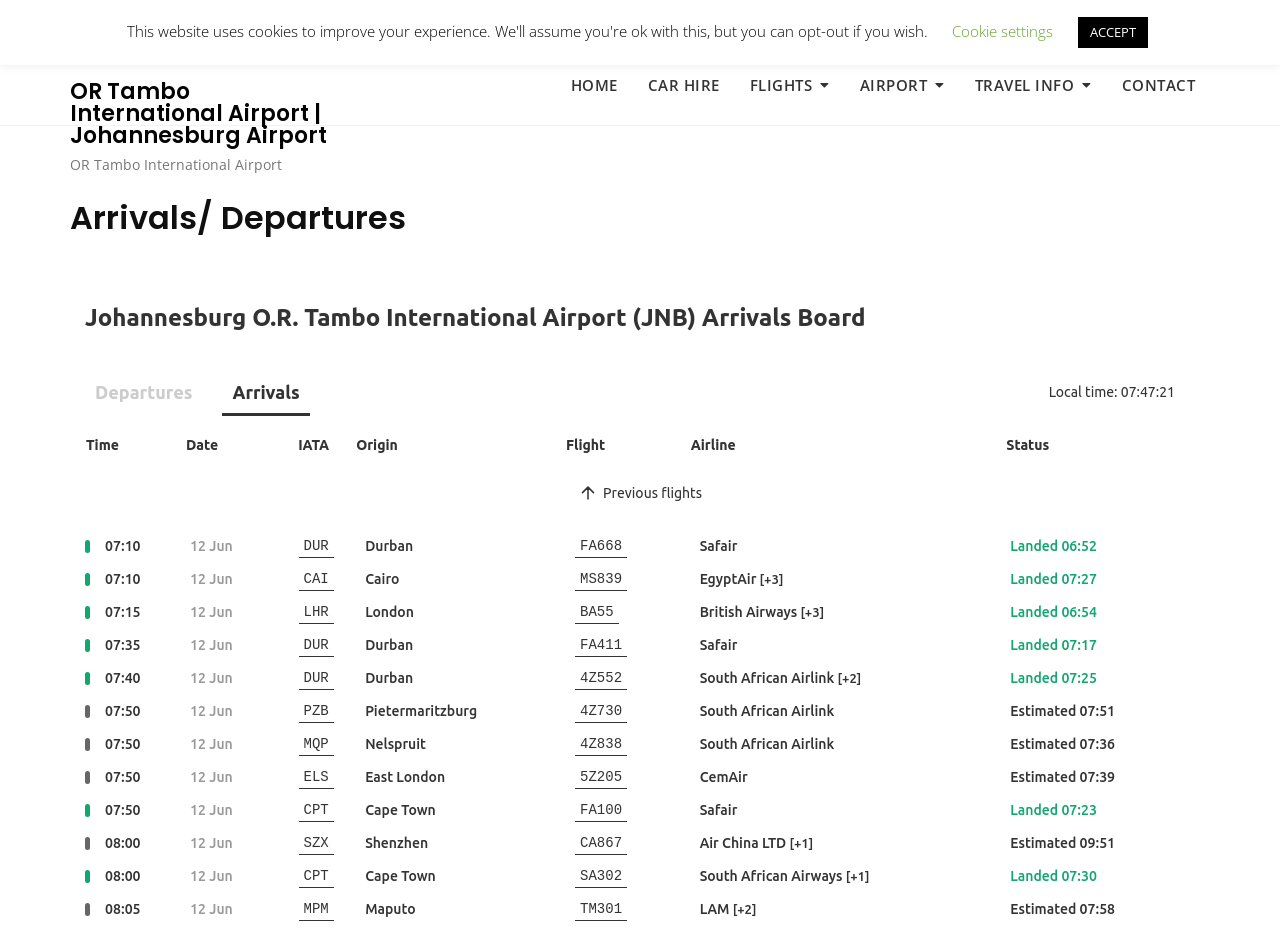Based on the element description: "Contact", identify the bounding box coordinates for this UI element. The coordinates must be four float numbers between 0 and 1, listed as [left, top, right, bottom].

[0.864, 0.061, 0.945, 0.122]